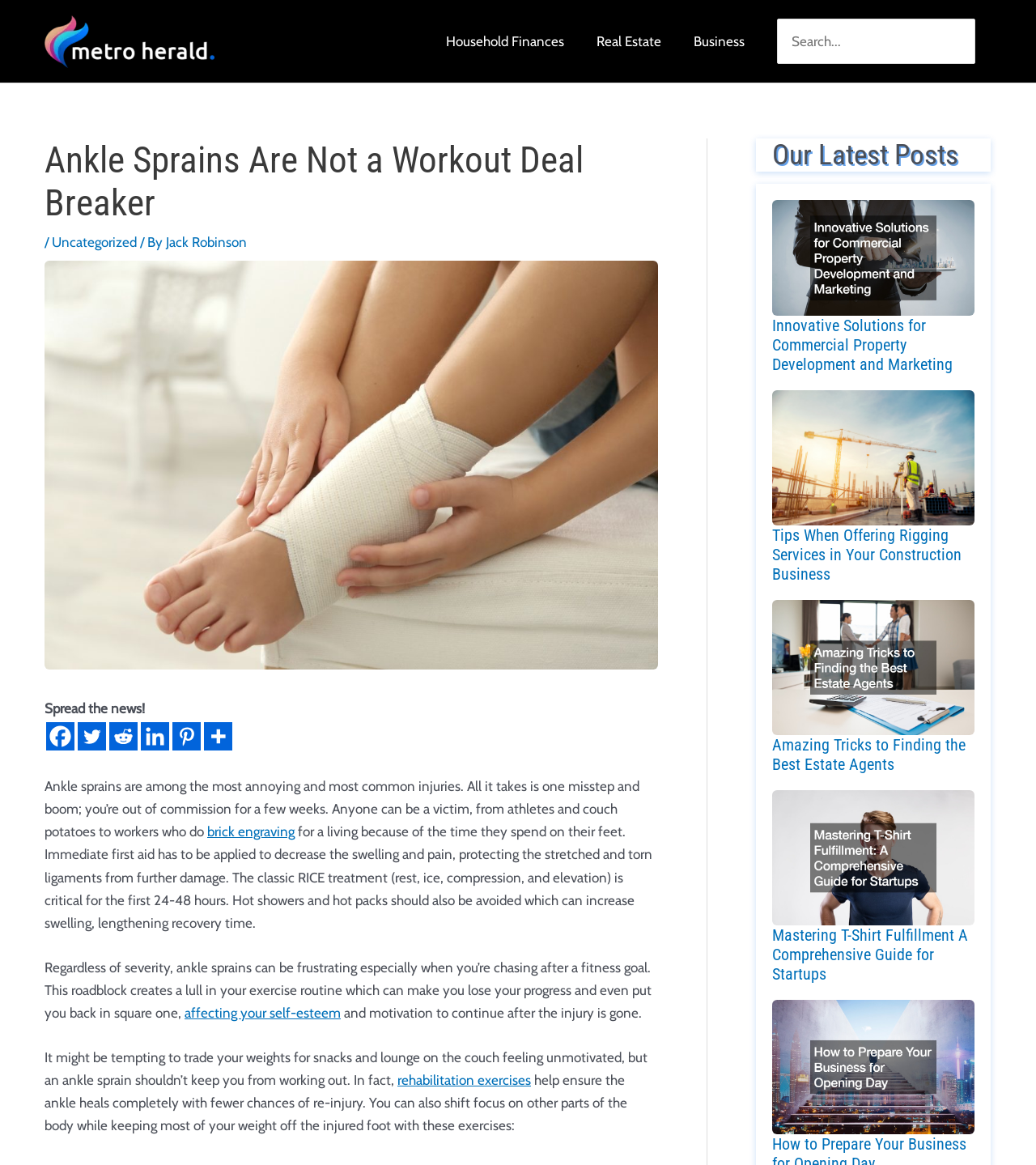Identify the bounding box coordinates necessary to click and complete the given instruction: "Buy Generic Cialis 20mg, 5mg Online".

None